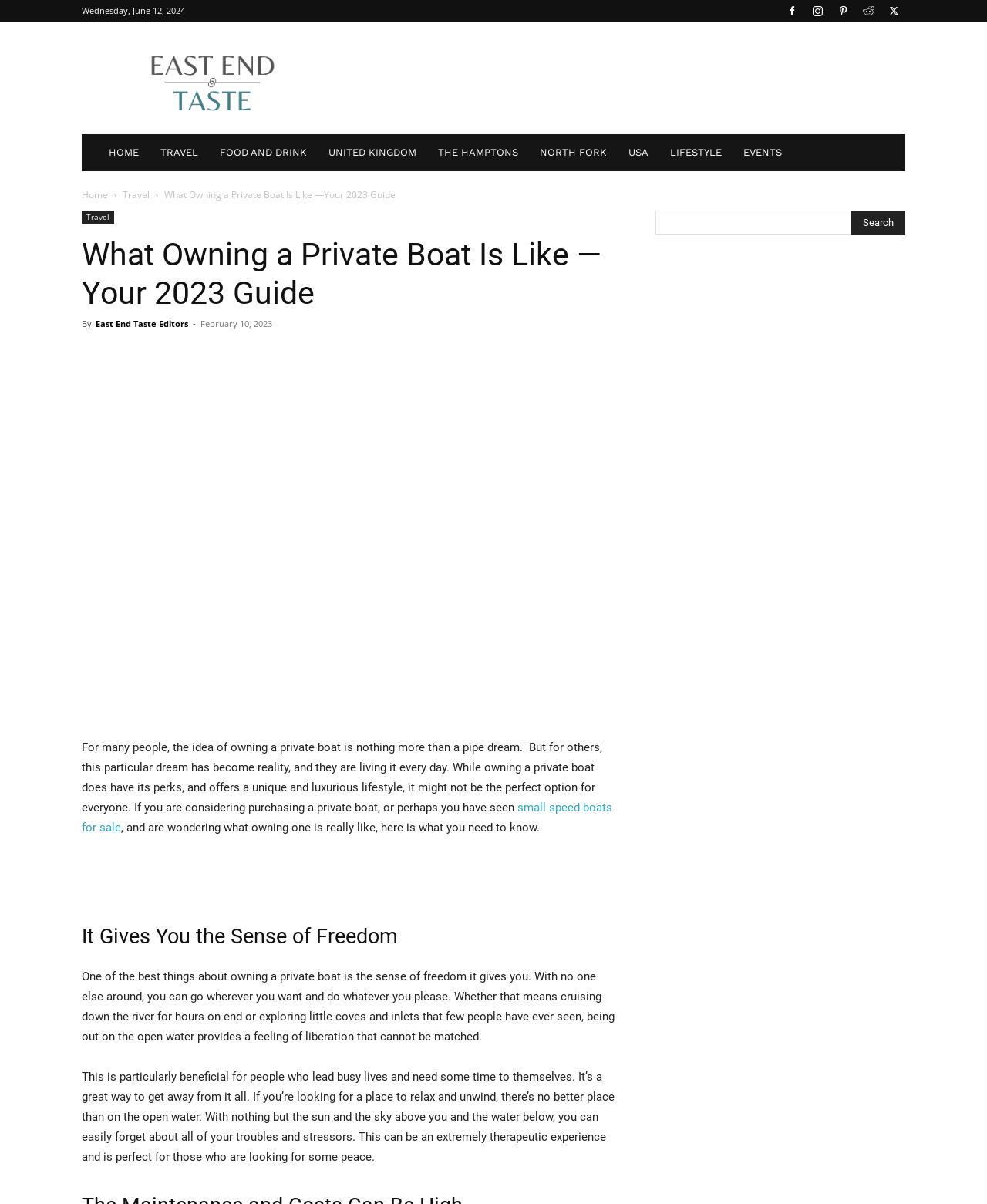Please find the bounding box coordinates of the element that needs to be clicked to perform the following instruction: "Click on the 'small speed boats for sale' link". The bounding box coordinates should be four float numbers between 0 and 1, represented as [left, top, right, bottom].

[0.083, 0.665, 0.62, 0.693]